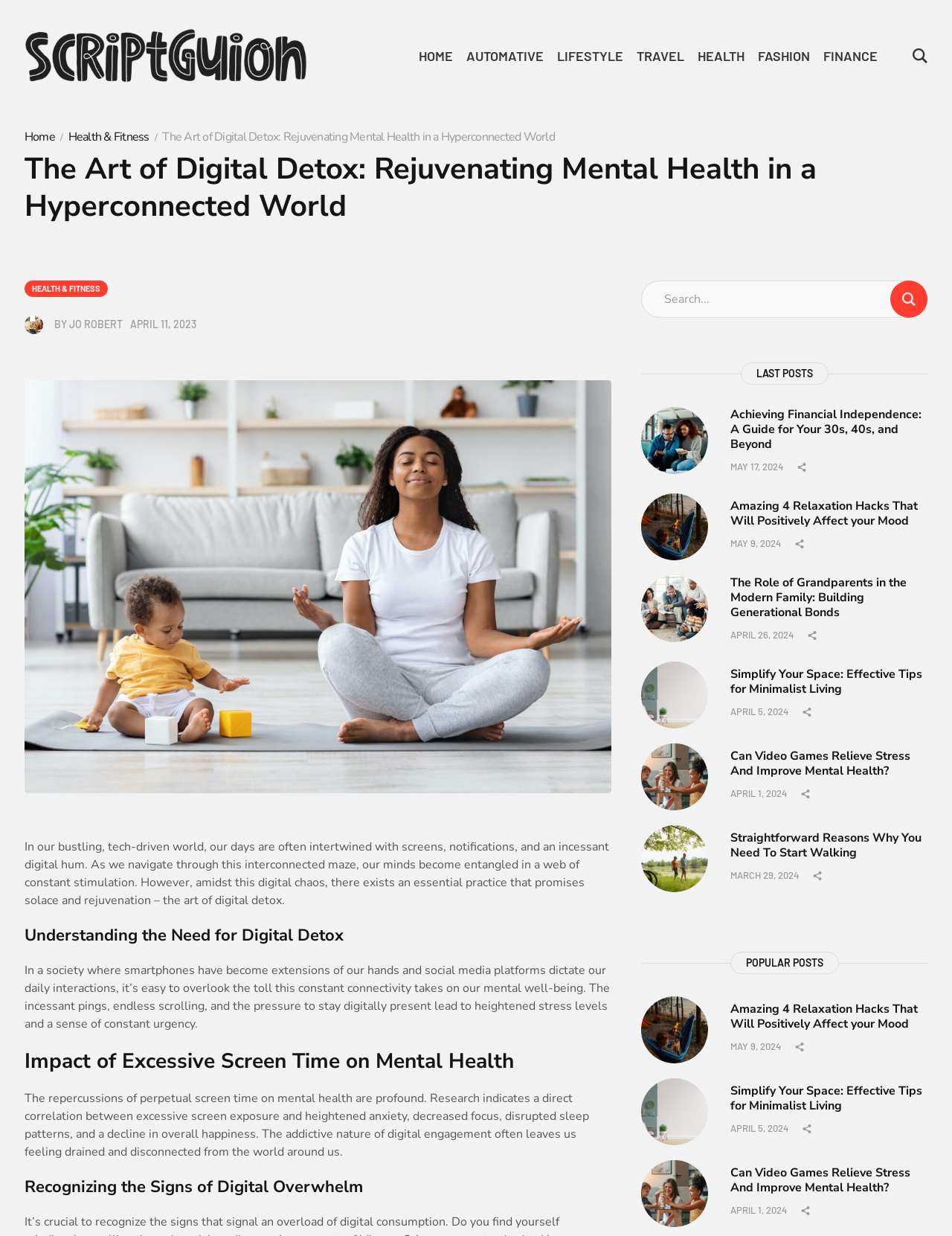Please find the bounding box coordinates for the clickable element needed to perform this instruction: "Click on the 'HEALTH & FITNESS' link".

[0.026, 0.227, 0.113, 0.24]